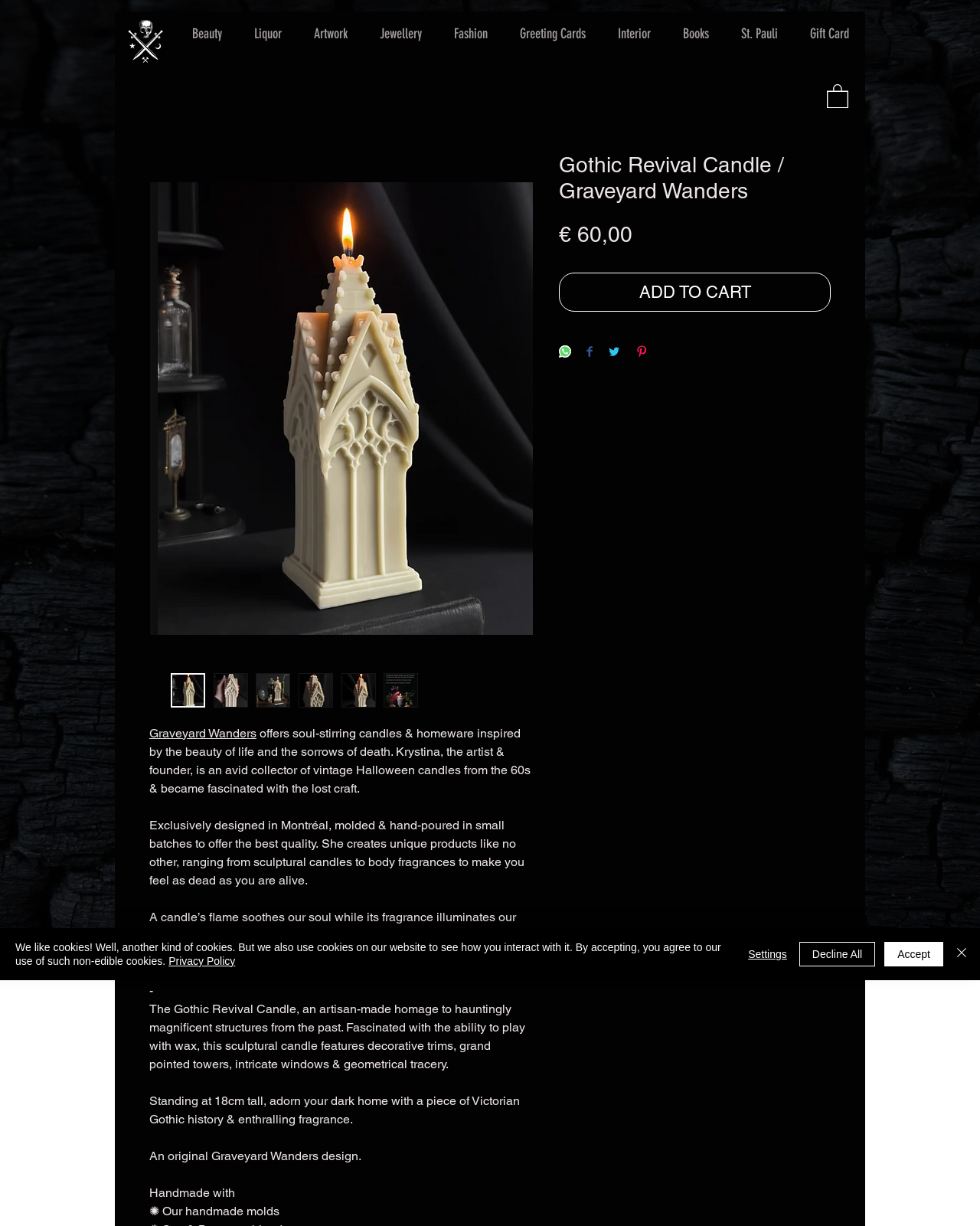Give the bounding box coordinates for the element described as: "alt="Gothic Revival candle as decoration"".

[0.261, 0.549, 0.296, 0.577]